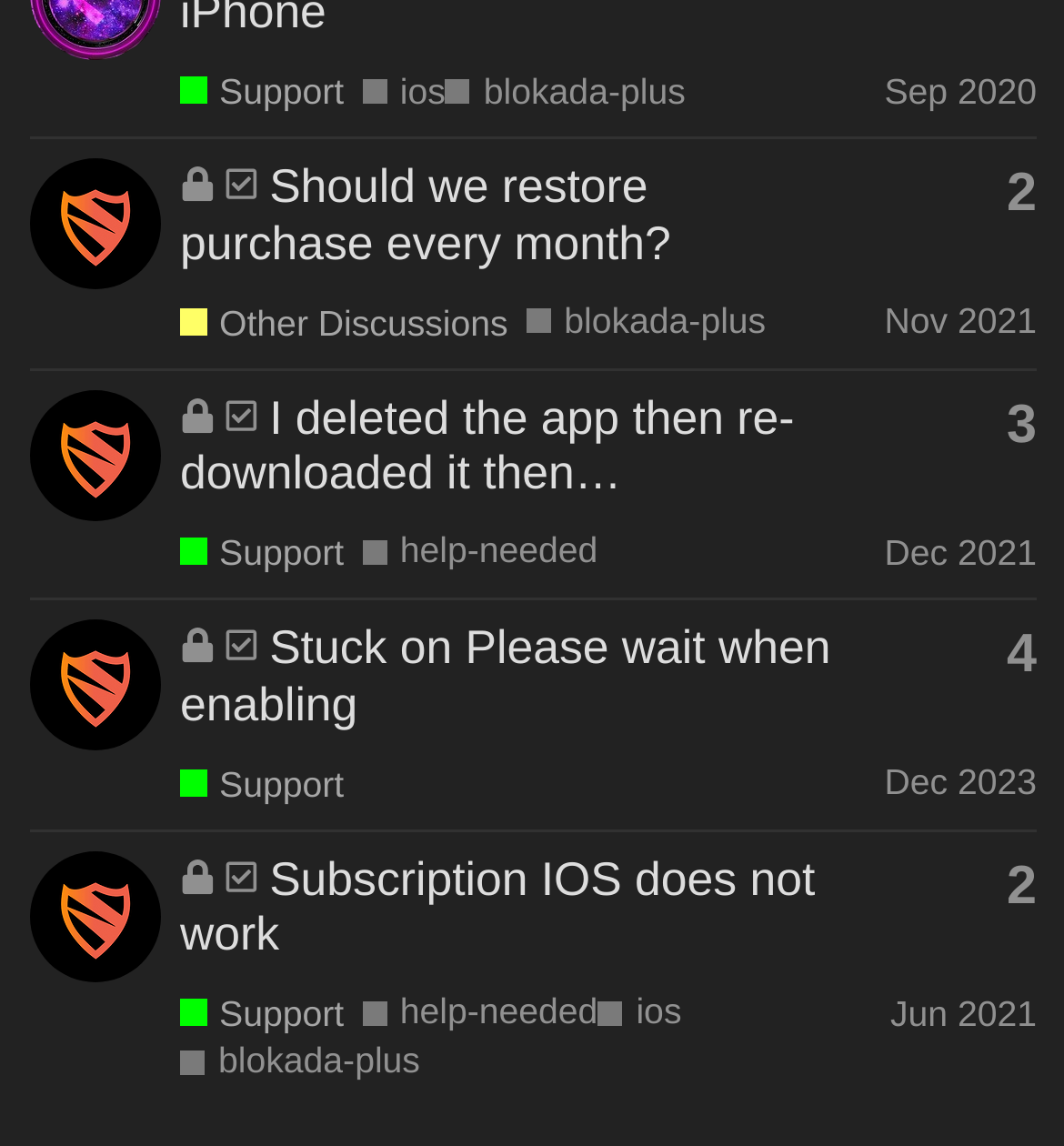Determine the coordinates of the bounding box for the clickable area needed to execute this instruction: "Click on the 'Other Discussions' link".

[0.169, 0.263, 0.477, 0.301]